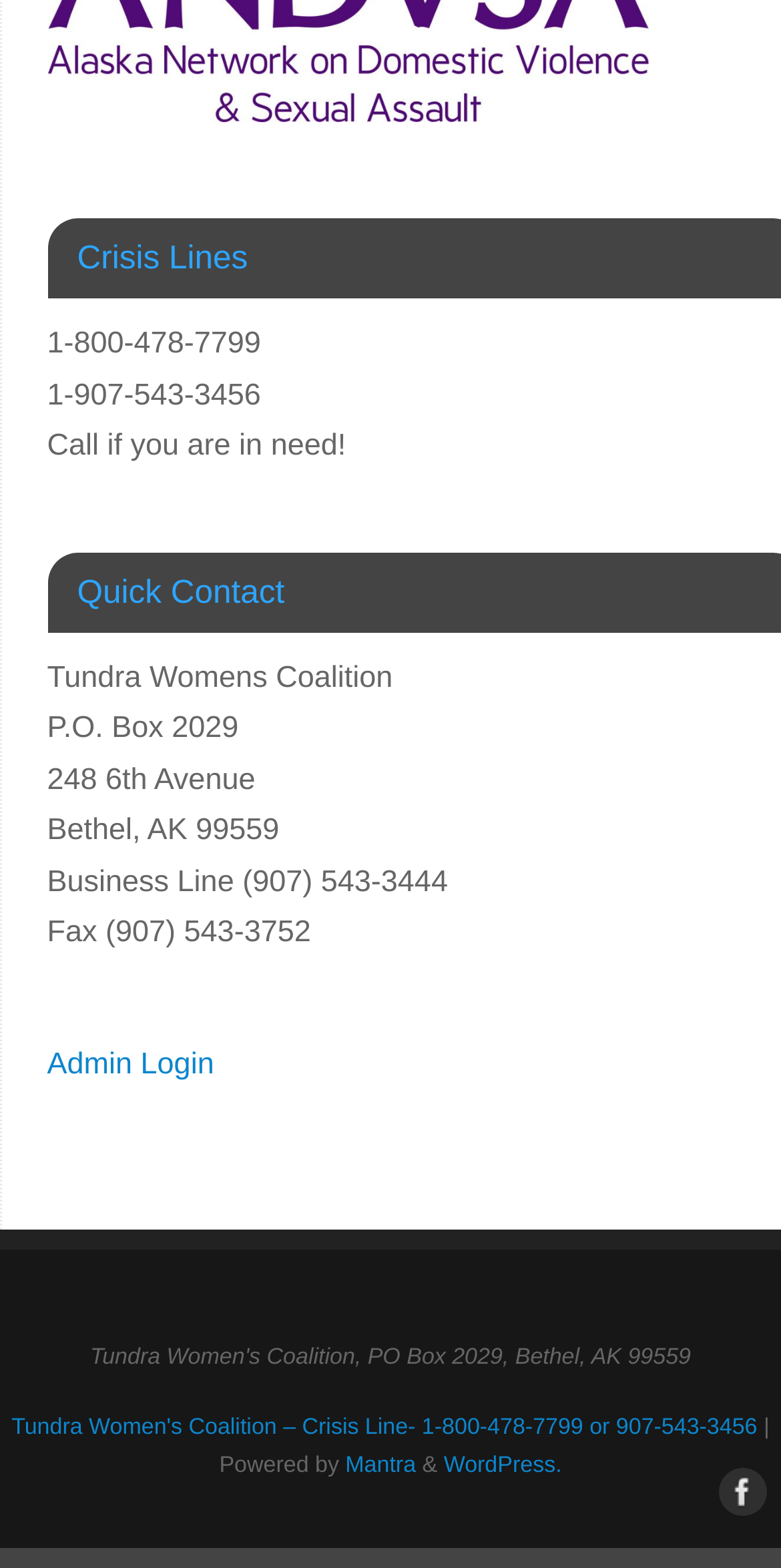What is the address of Tundra Women's Coalition? From the image, respond with a single word or brief phrase.

P.O. Box 2029, 248 6th Avenue, Bethel, AK 99559